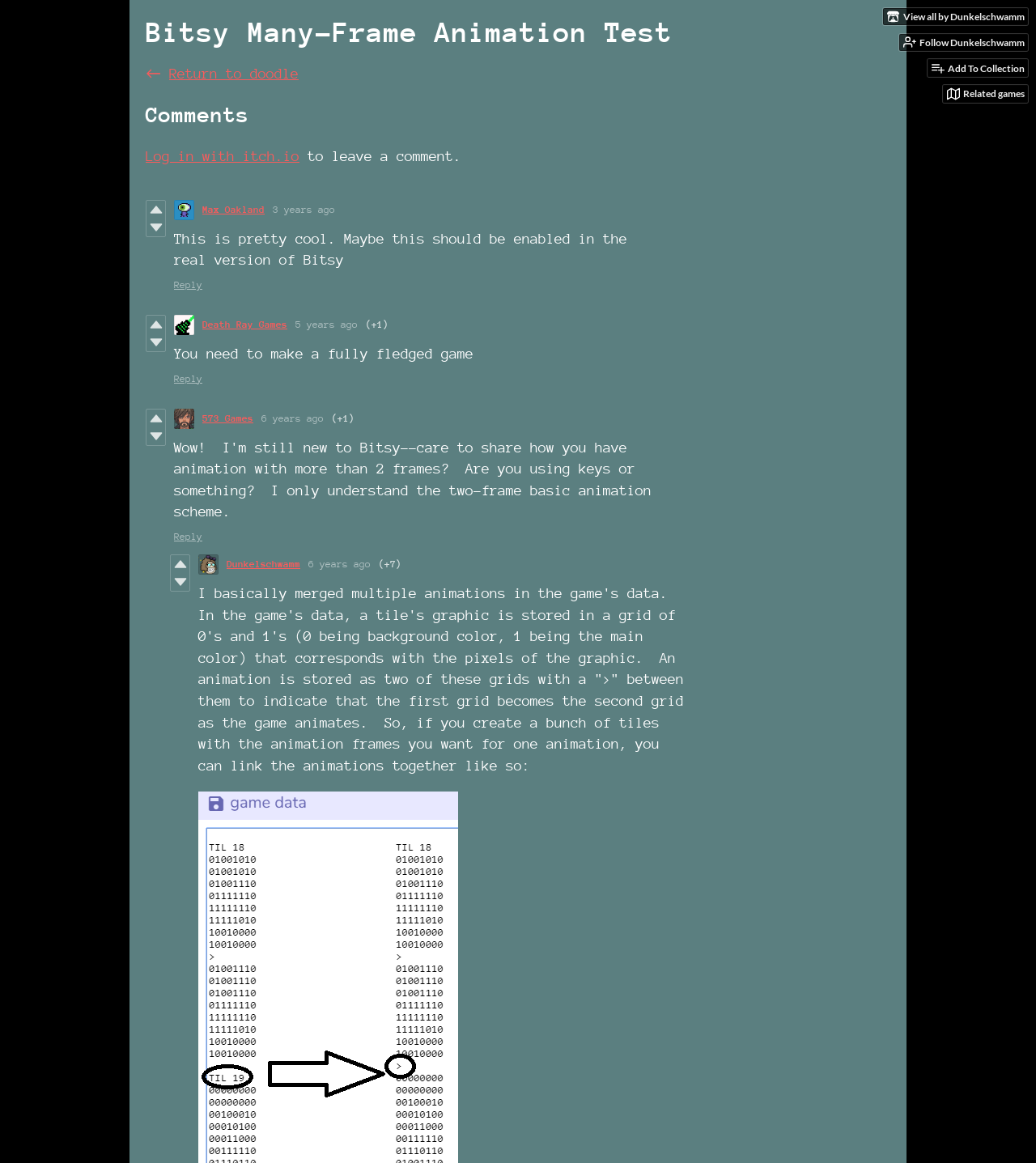Find and extract the text of the primary heading on the webpage.

Bitsy Many-Frame Animation Test